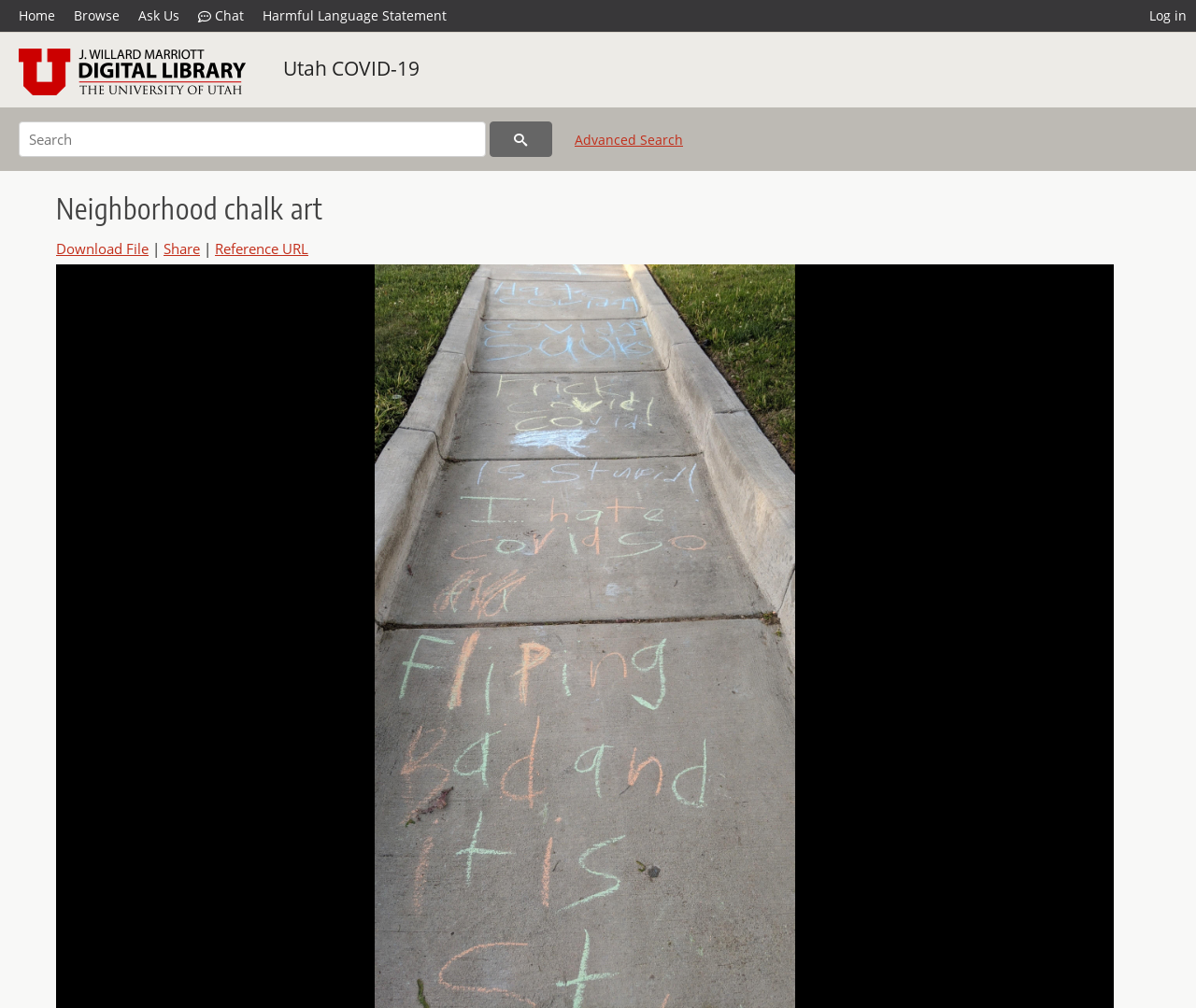What is the title of the chalk art?
Please provide a single word or phrase as your answer based on the image.

Neighborhood chalk art